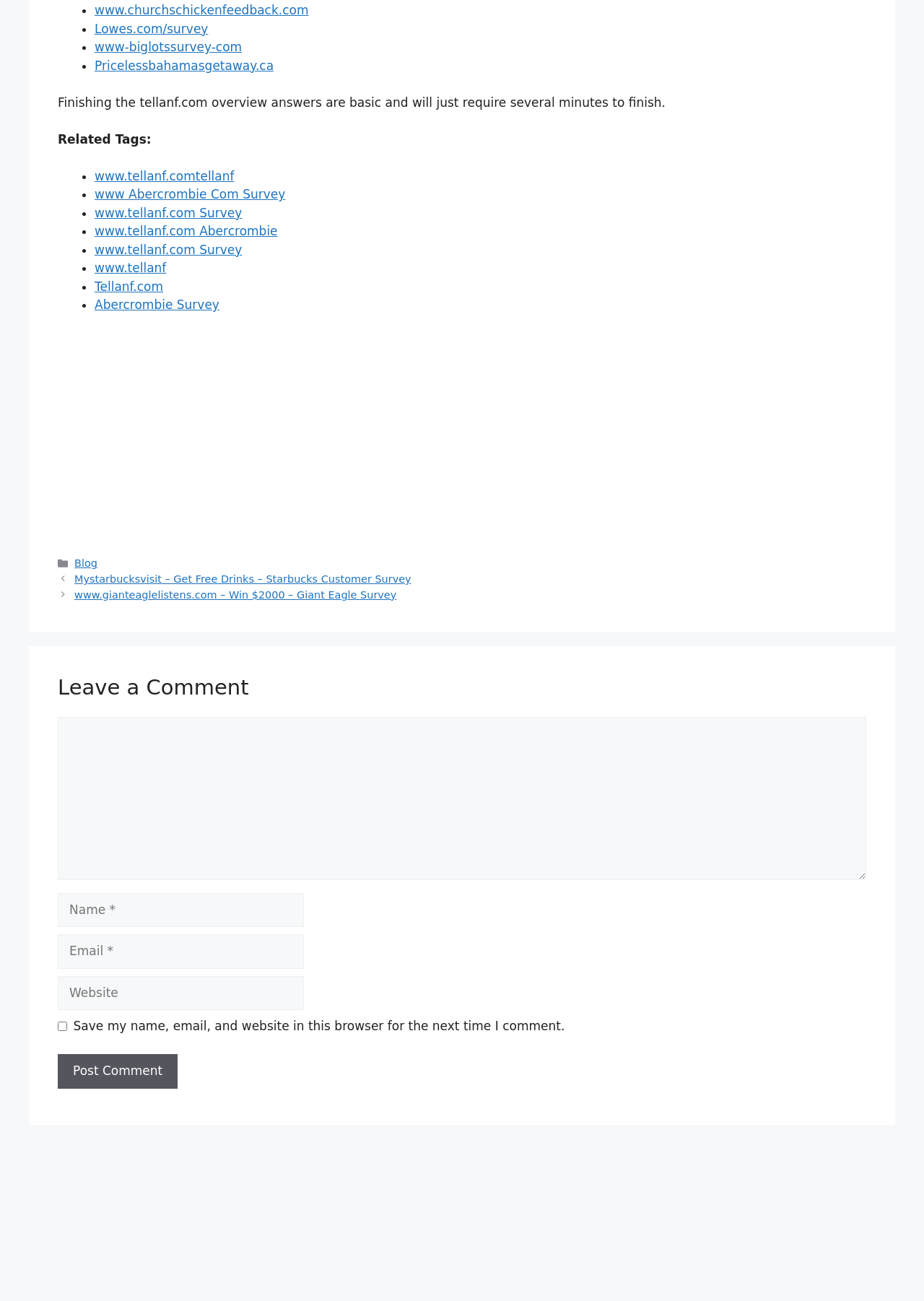Examine the image carefully and respond to the question with a detailed answer: 
How many textboxes are present in the comment section?

The comment section of the webpage contains four textboxes: one for the comment, one for the name, one for the email, and one for the website. These textboxes allow users to enter their information and leave a comment on the webpage.